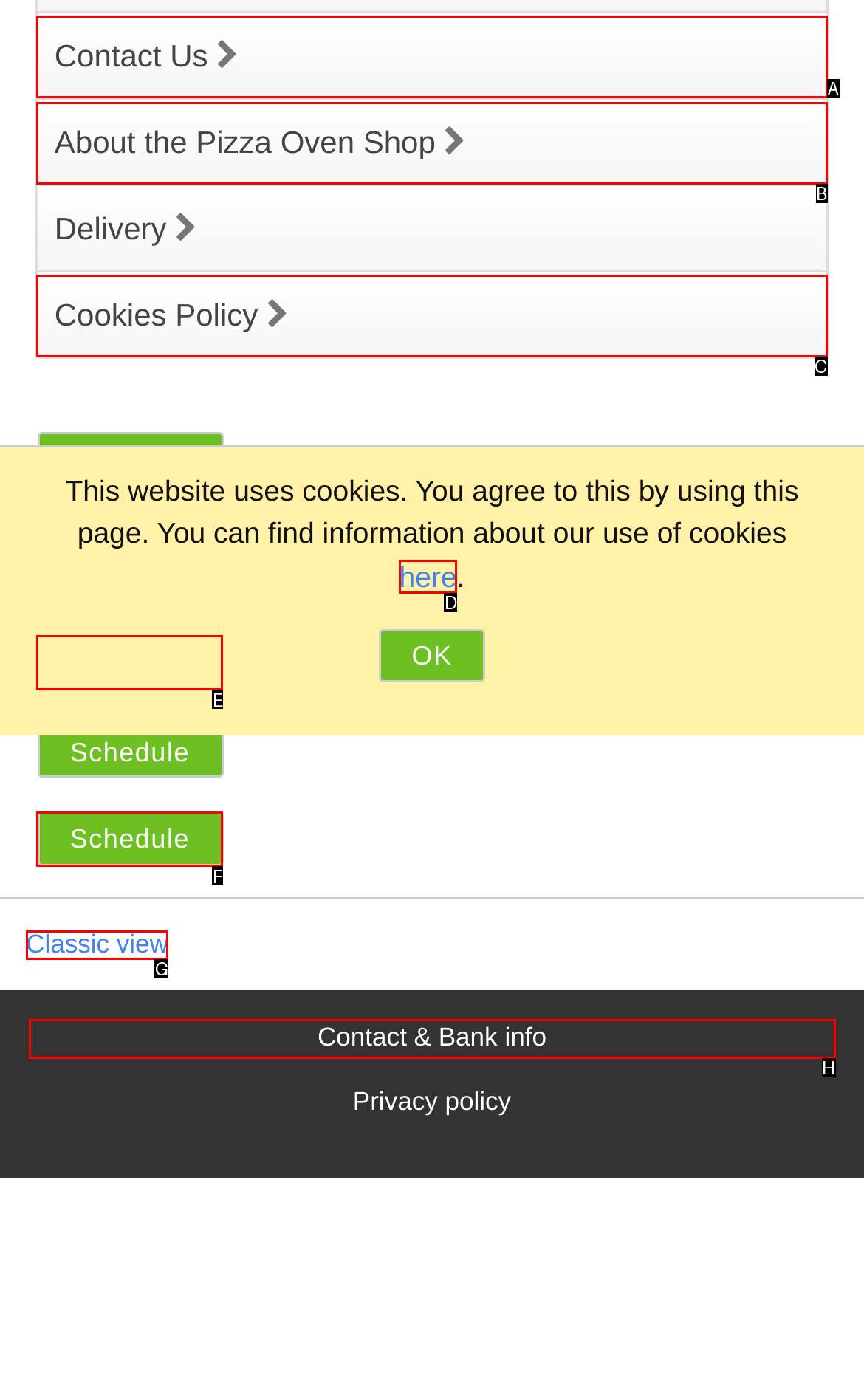Identify the HTML element that corresponds to the description: Susana Sendón
Provide the letter of the matching option from the given choices directly.

None